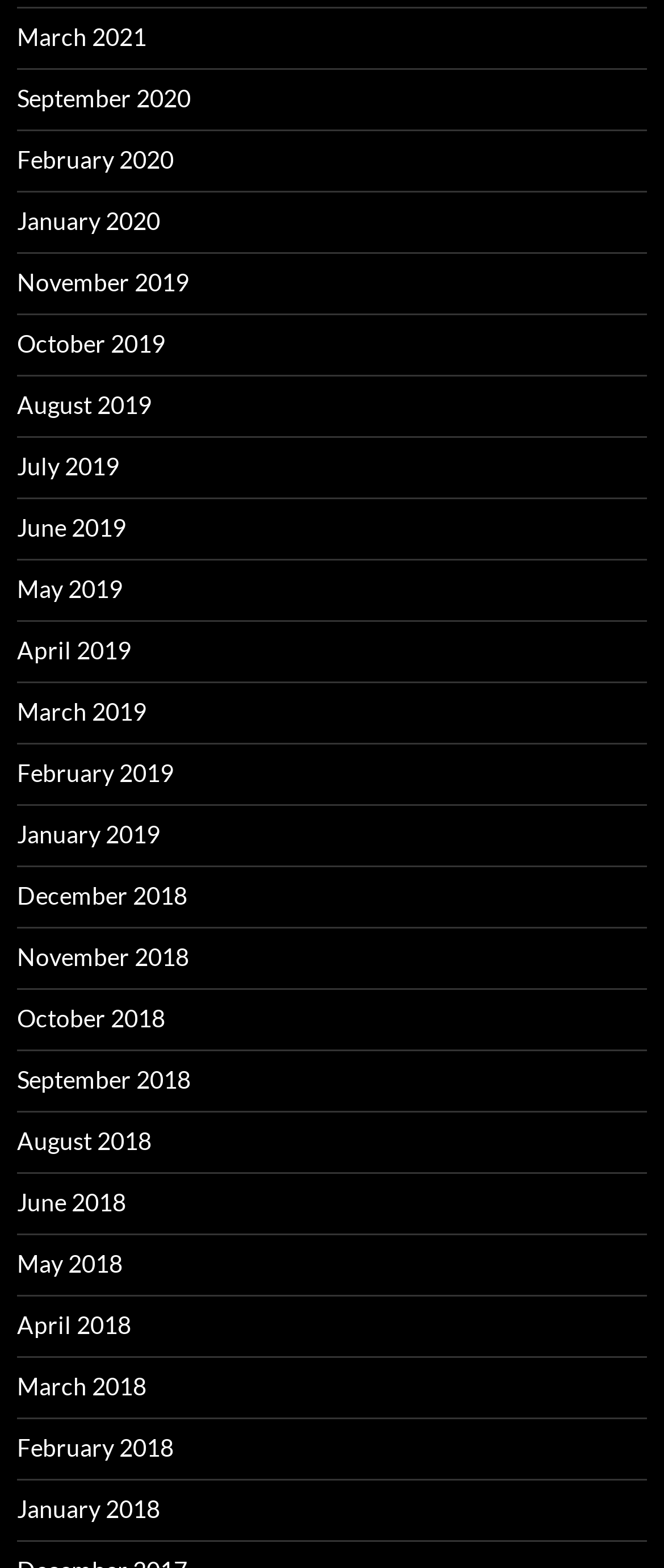Please identify the bounding box coordinates of the clickable area that will allow you to execute the instruction: "view February 2018".

[0.026, 0.914, 0.262, 0.932]